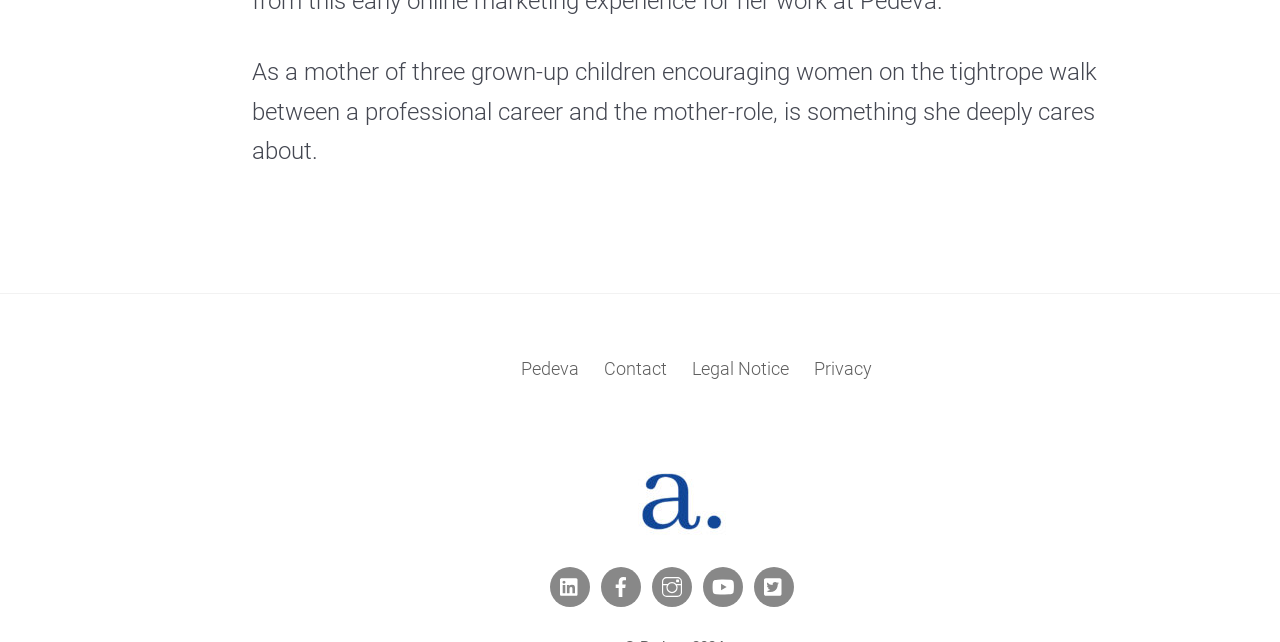Locate the bounding box of the UI element based on this description: "alt="Pedeva Signature"". Provide four float numbers between 0 and 1 as [left, top, right, bottom].

[0.48, 0.704, 0.574, 0.747]